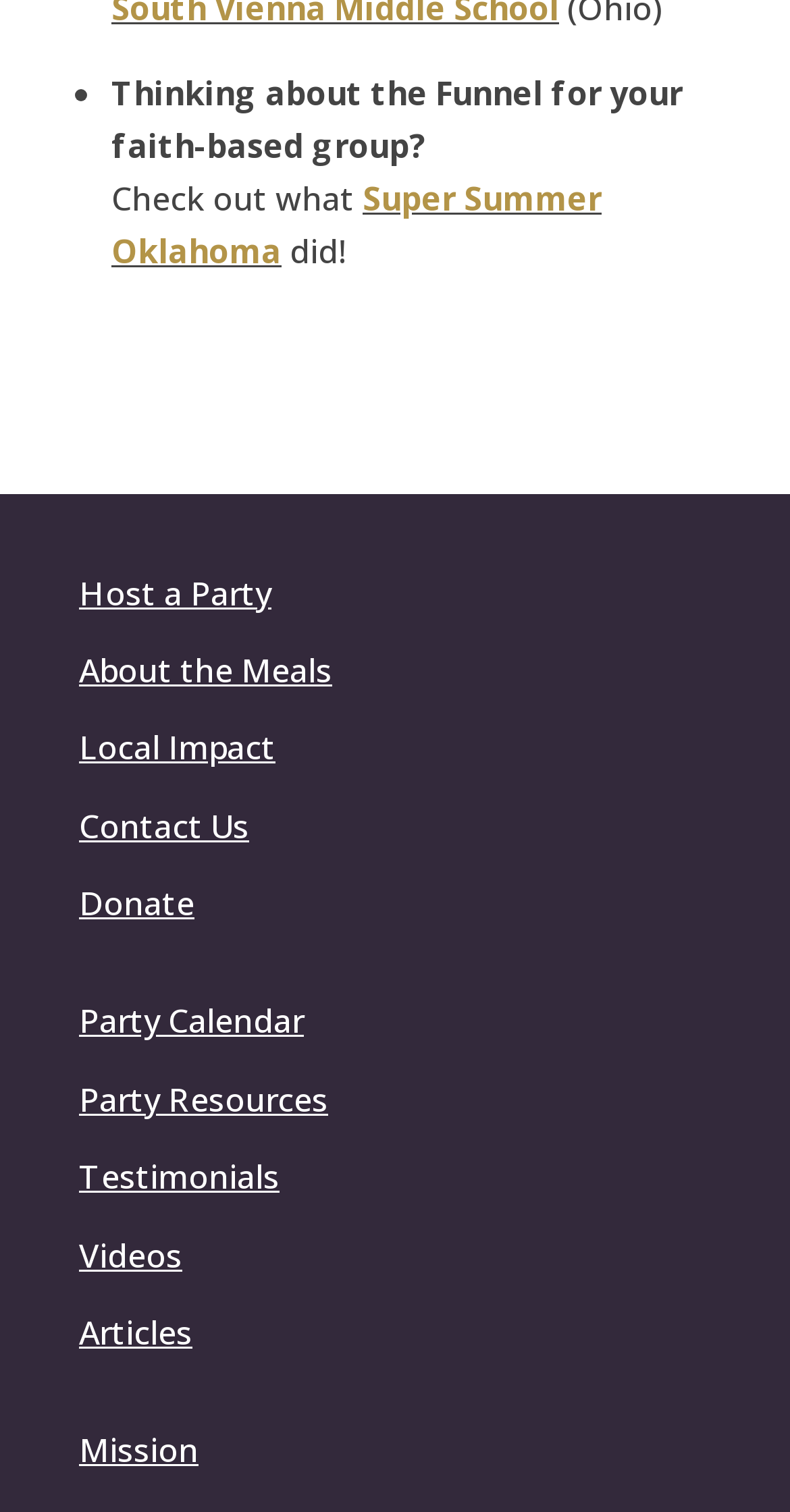What is the name of the event mentioned on the webpage?
Look at the screenshot and provide an in-depth answer.

The name of the event mentioned on the webpage is 'Super Summer Oklahoma' which is linked to a webpage, suggesting that it might be a relevant event for the faith-based group.